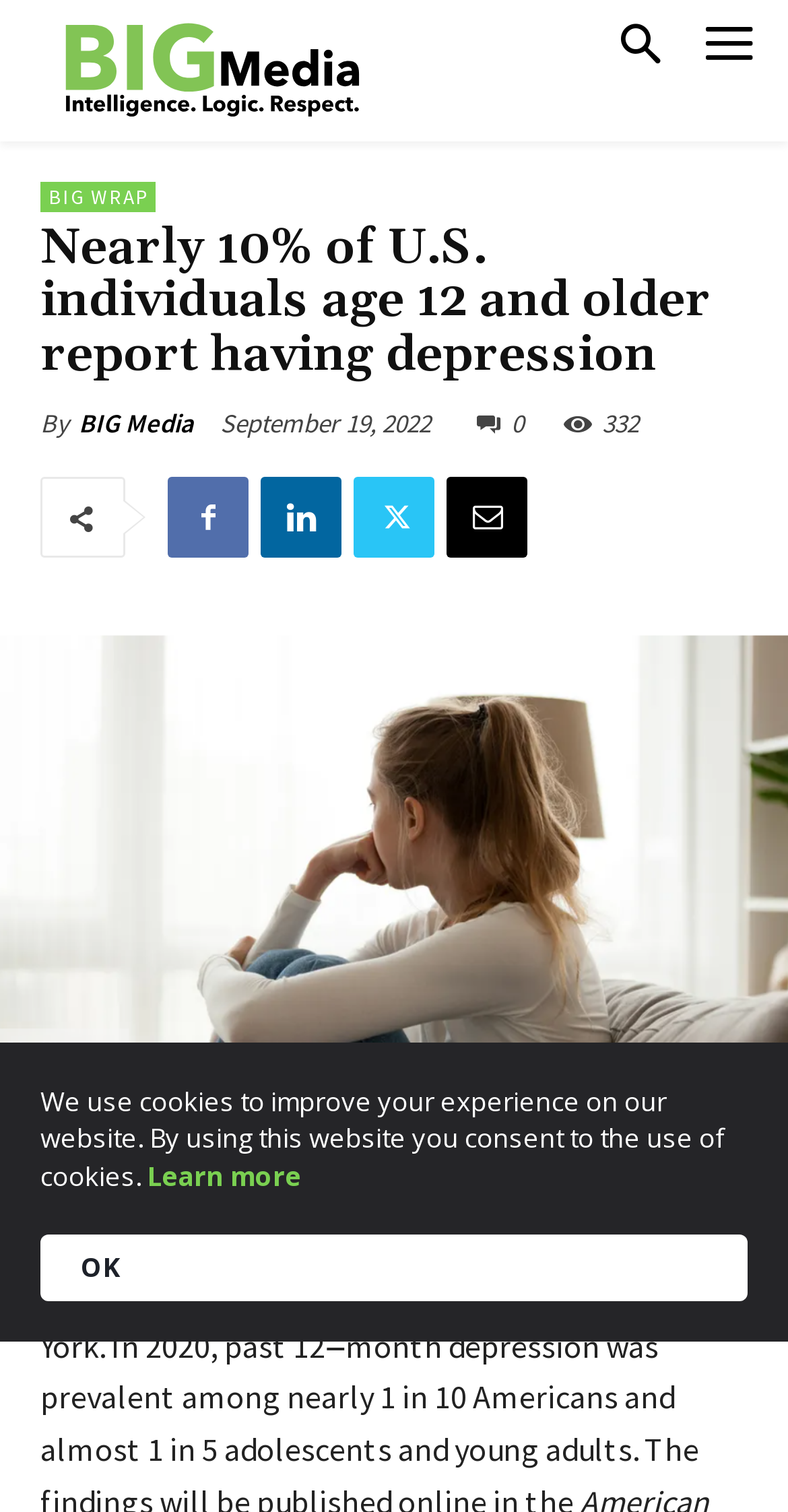Please determine the bounding box coordinates of the section I need to click to accomplish this instruction: "Learn more about cookies".

[0.187, 0.766, 0.382, 0.79]